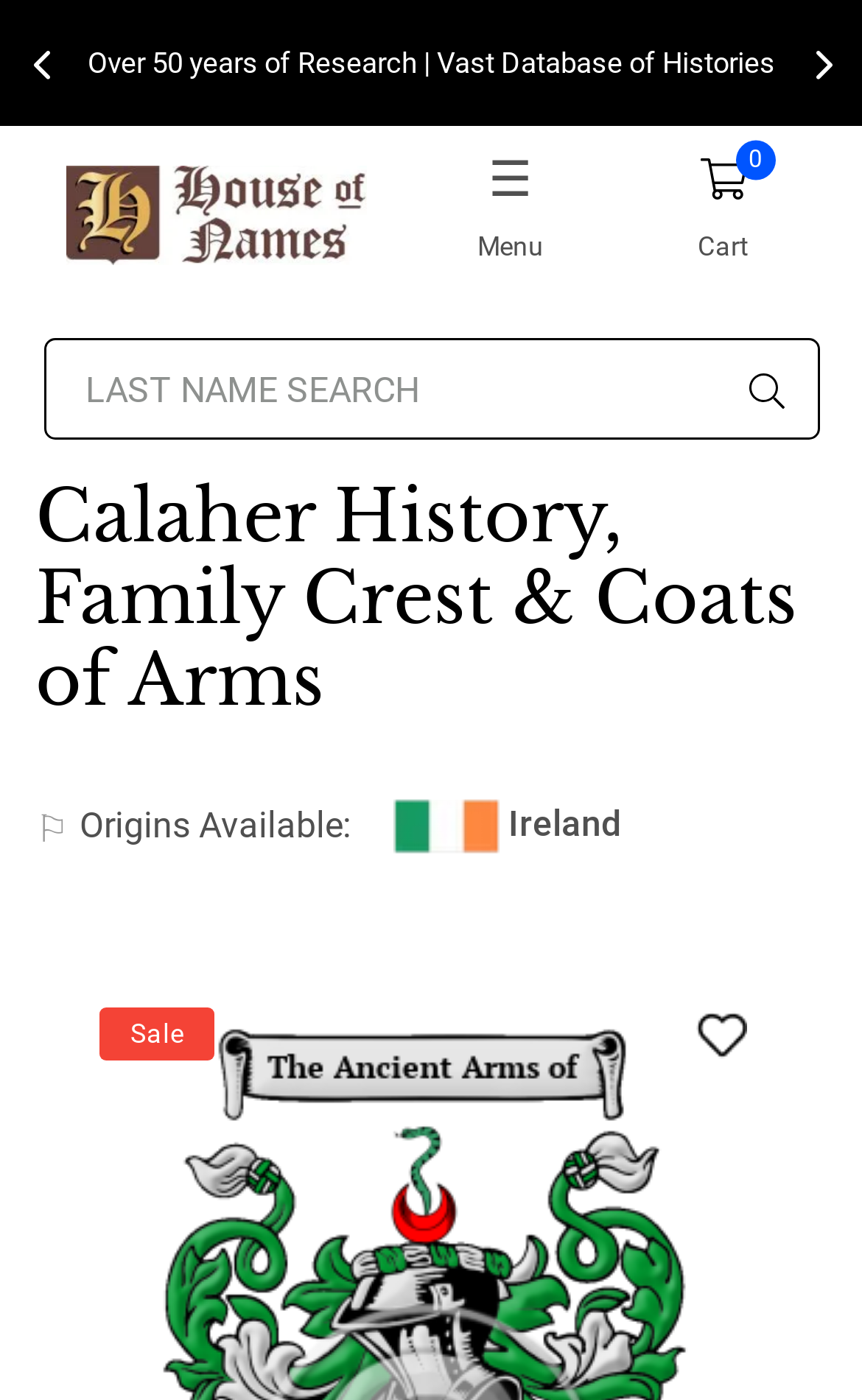Please determine the bounding box coordinates for the UI element described as: "alt="CareAccess | Featured Resources"".

None